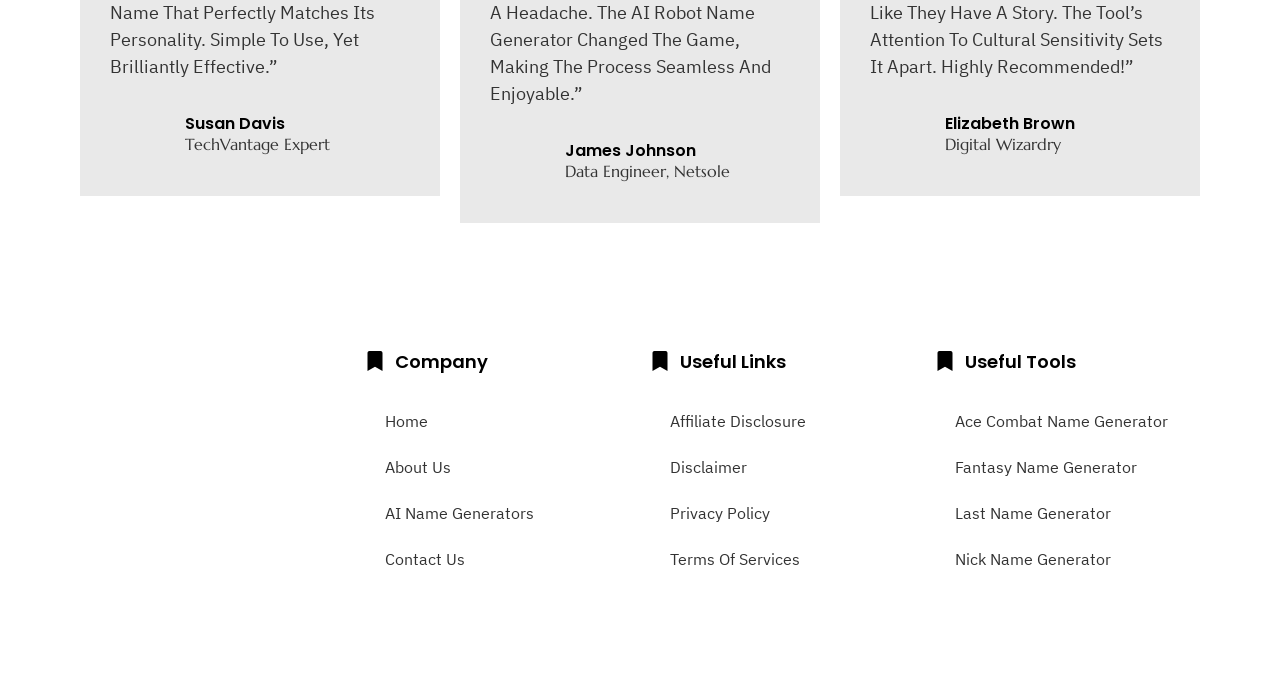Determine the bounding box coordinates of the region I should click to achieve the following instruction: "use AI Name Generators". Ensure the bounding box coordinates are four float numbers between 0 and 1, i.e., [left, top, right, bottom].

[0.285, 0.708, 0.492, 0.775]